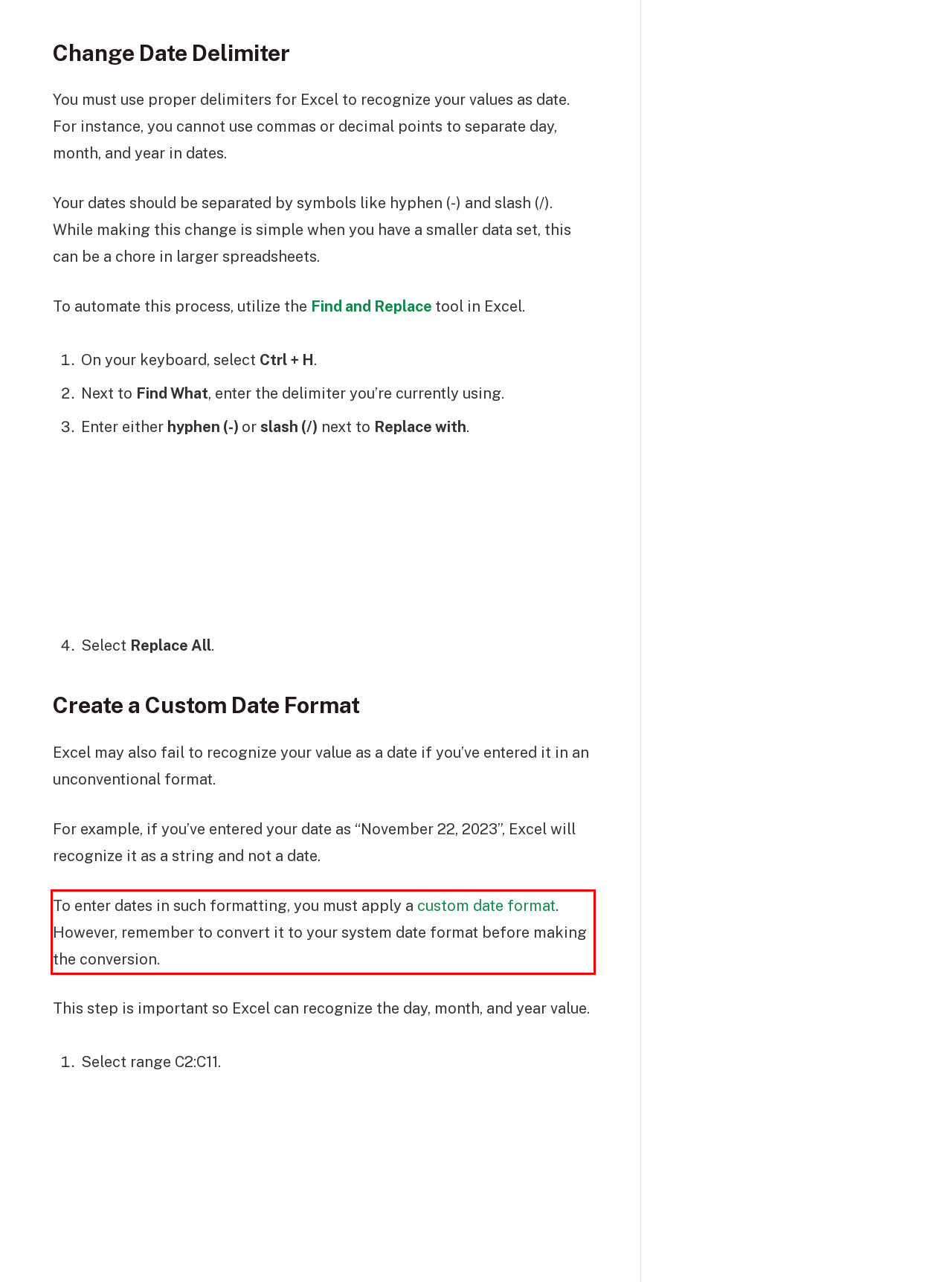Please analyze the screenshot of a webpage and extract the text content within the red bounding box using OCR.

To enter dates in such formatting, you must apply a custom date format. However, remember to convert it to your system date format before making the conversion.